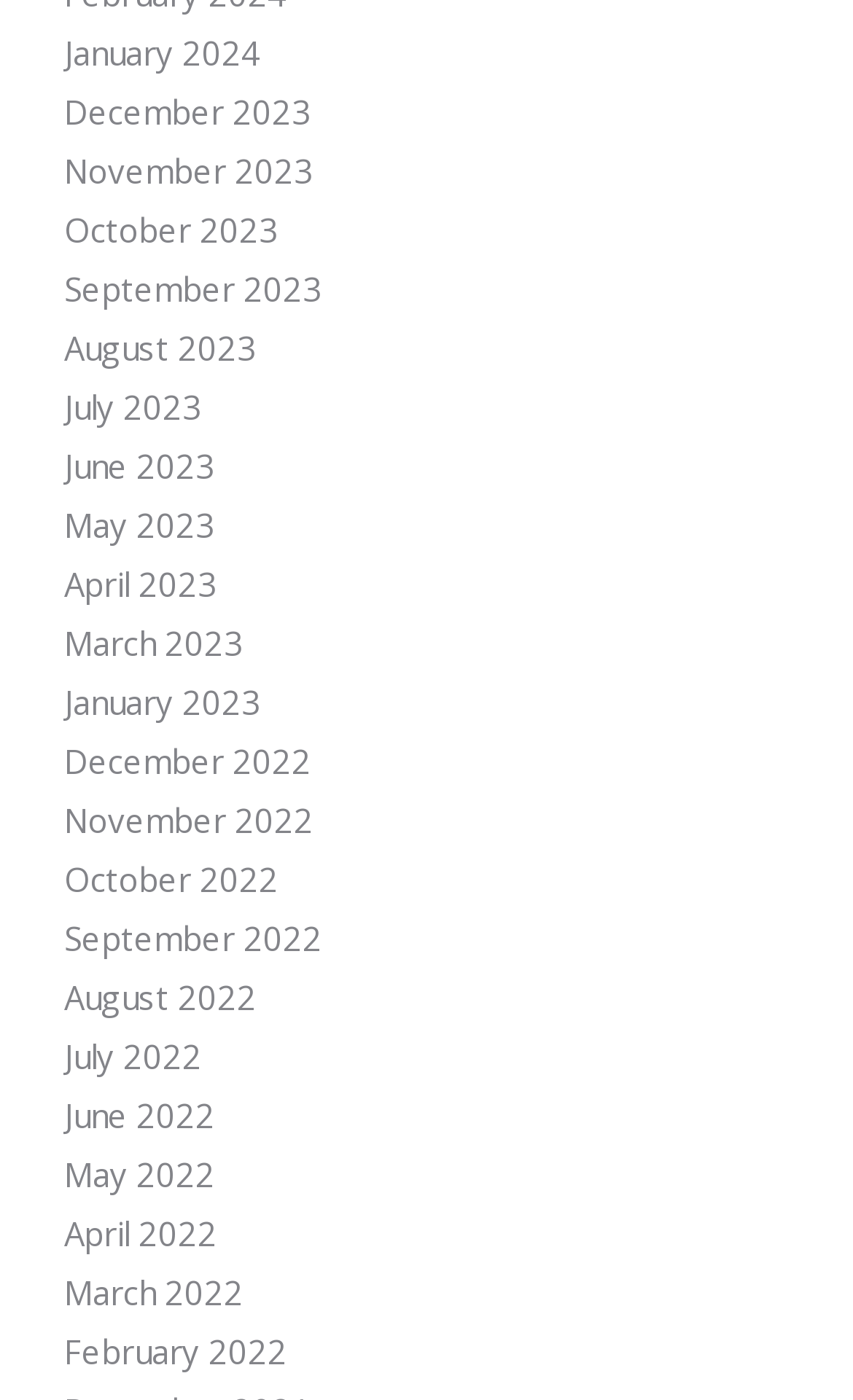Answer the following inquiry with a single word or phrase:
How many months are listed in total?

24